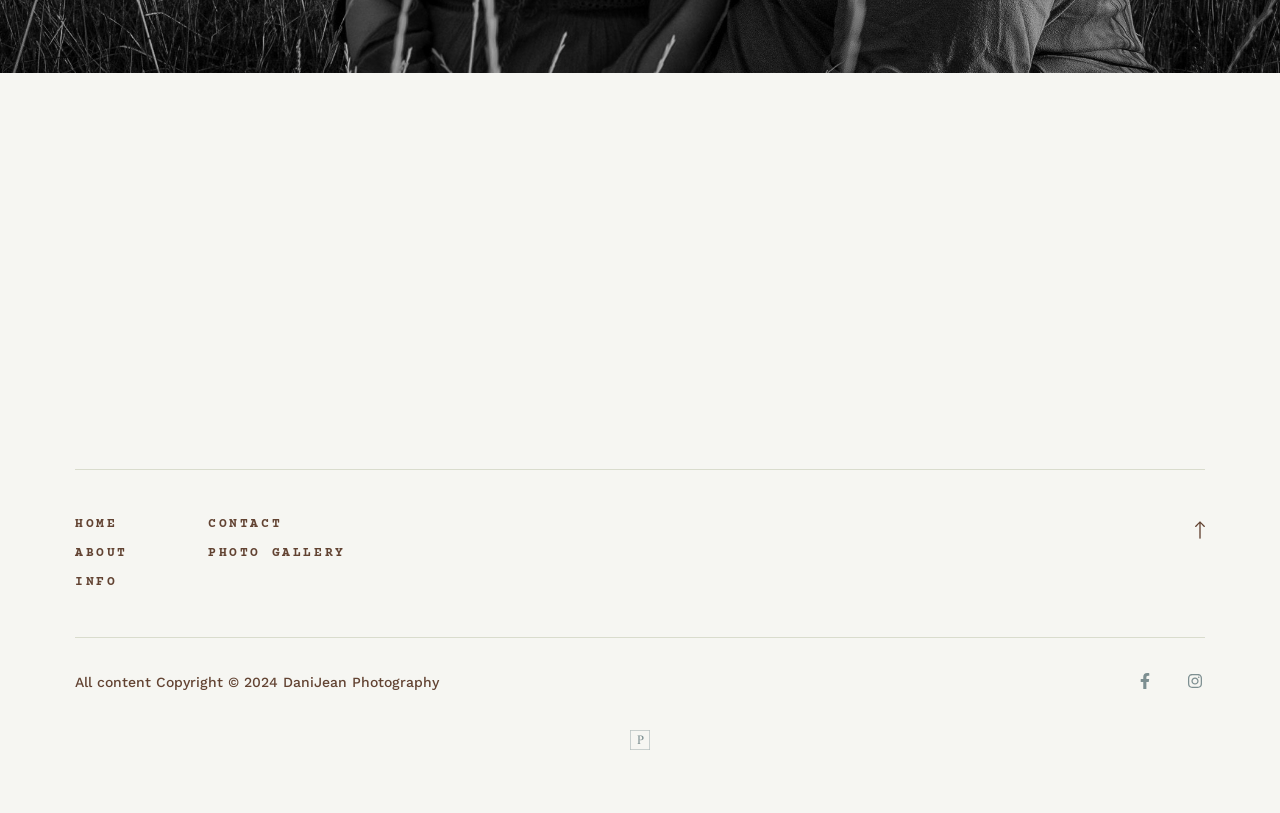Respond to the question below with a single word or phrase: What is the year of copyright for the website's content?

2024